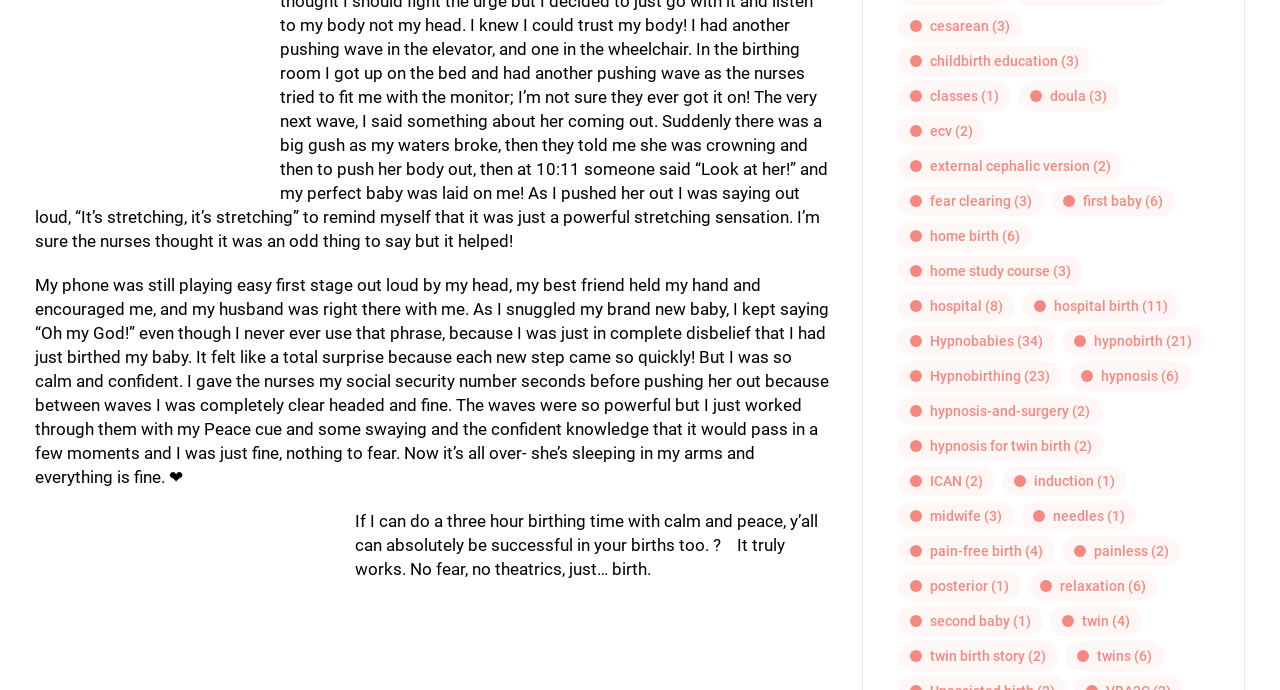What is the topic of the first story?
Offer a detailed and full explanation in response to the question.

The first story on the webpage is about a woman's birth experience, as indicated by the text 'My phone was still playing easy first stage out loud by my head, my best friend held my hand and encouraged me, and my husband was right there with me.'